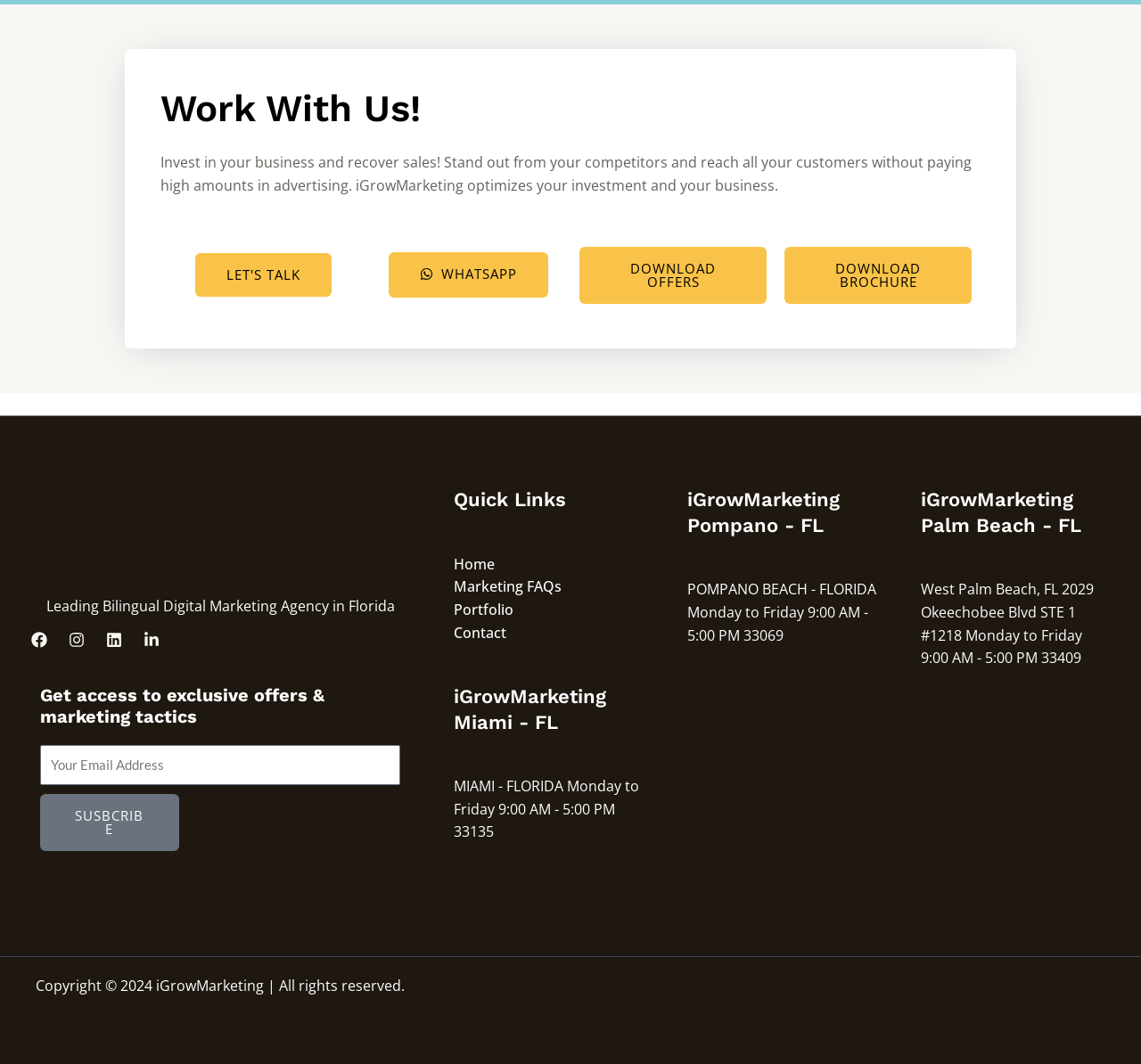How many social media platforms are linked in the footer?
Refer to the screenshot and answer in one word or phrase.

4